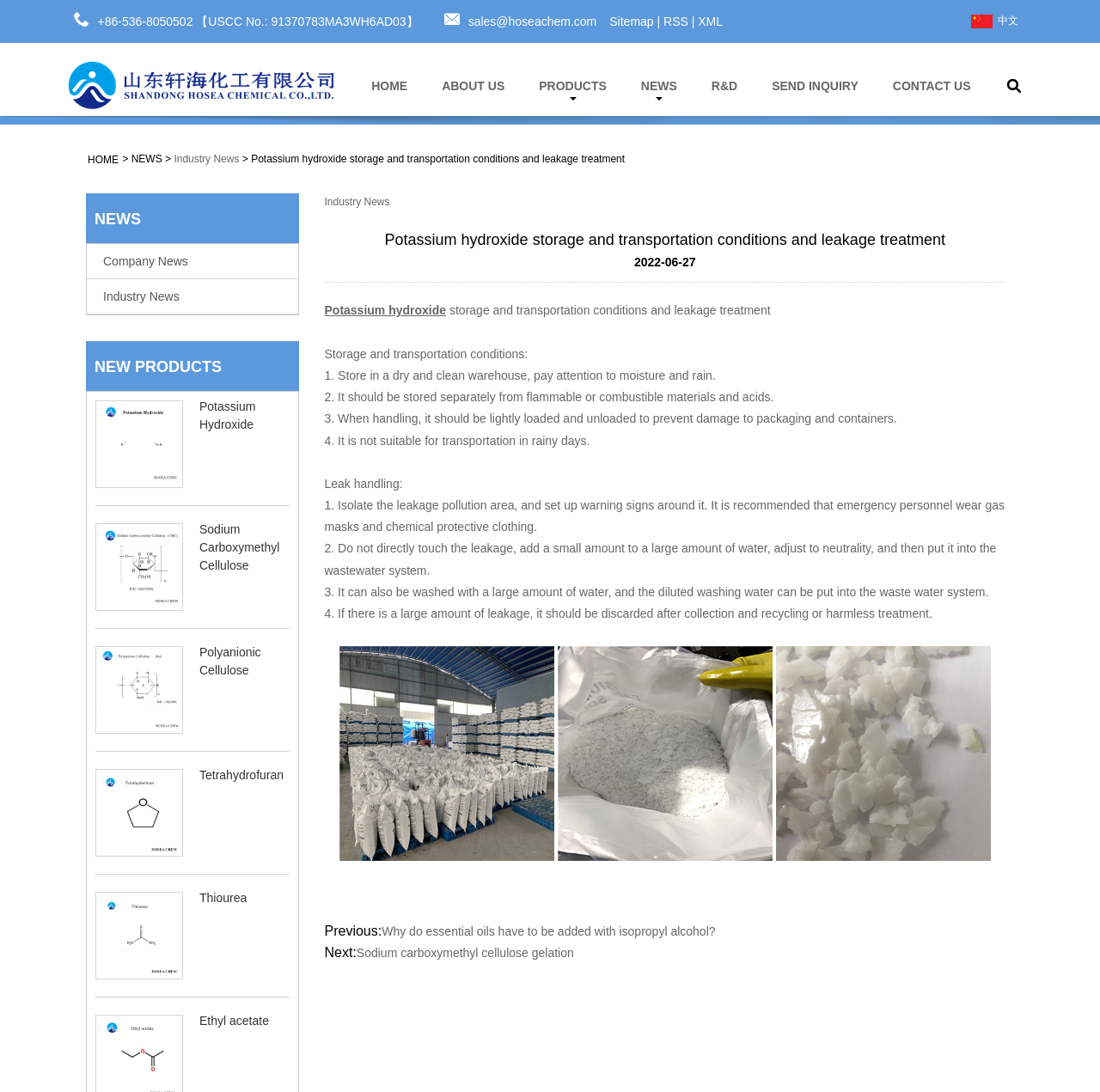Respond to the question below with a single word or phrase:
What is the phone number?

+86-536-8050502